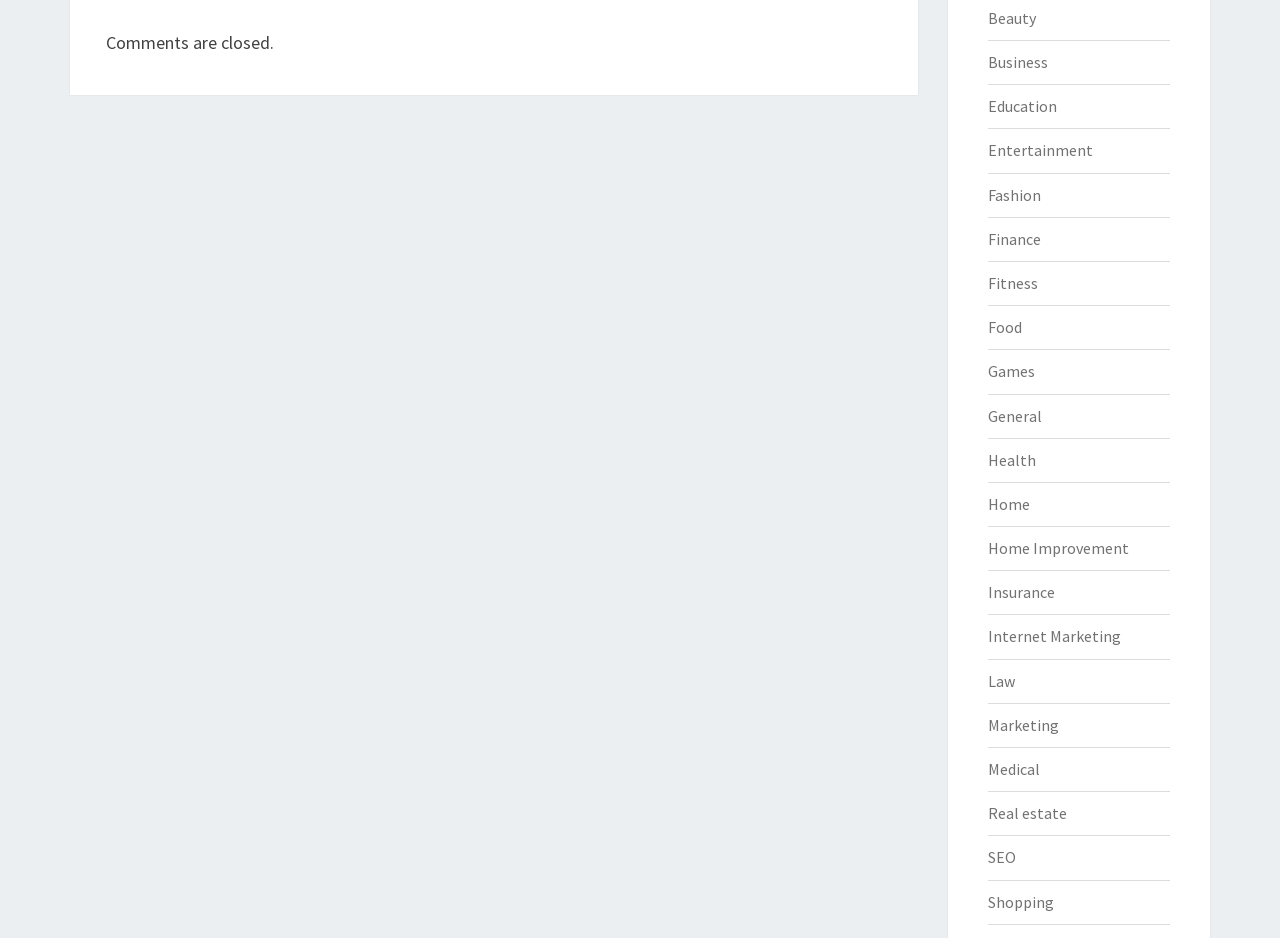Provide the bounding box coordinates in the format (top-left x, top-left y, bottom-right x, bottom-right y). All values are floating point numbers between 0 and 1. Determine the bounding box coordinate of the UI element described as: Shopping

[0.771, 0.951, 0.823, 0.972]